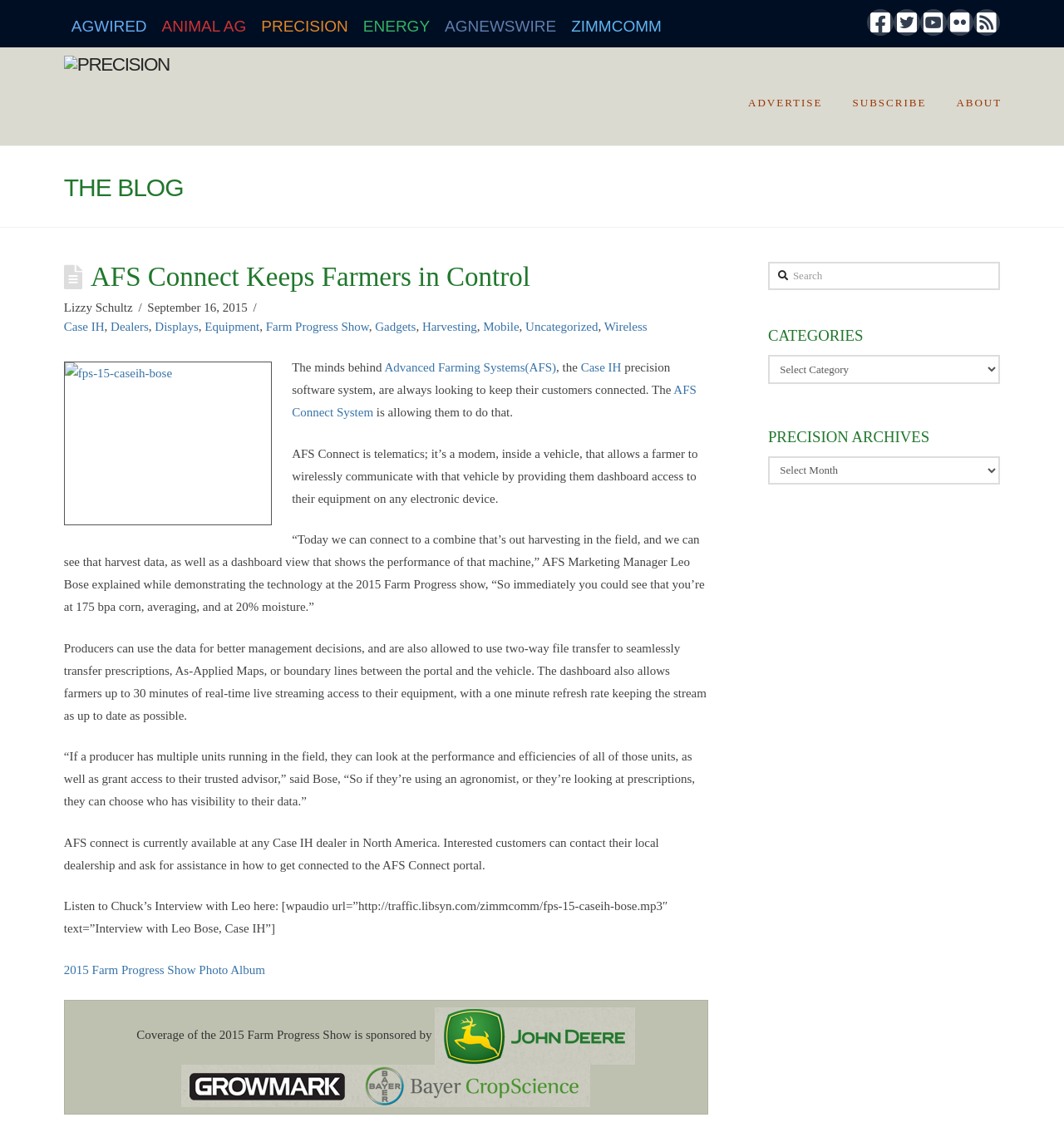Using the provided element description: "Culture", identify the bounding box coordinates. The coordinates should be four floats between 0 and 1 in the order [left, top, right, bottom].

None